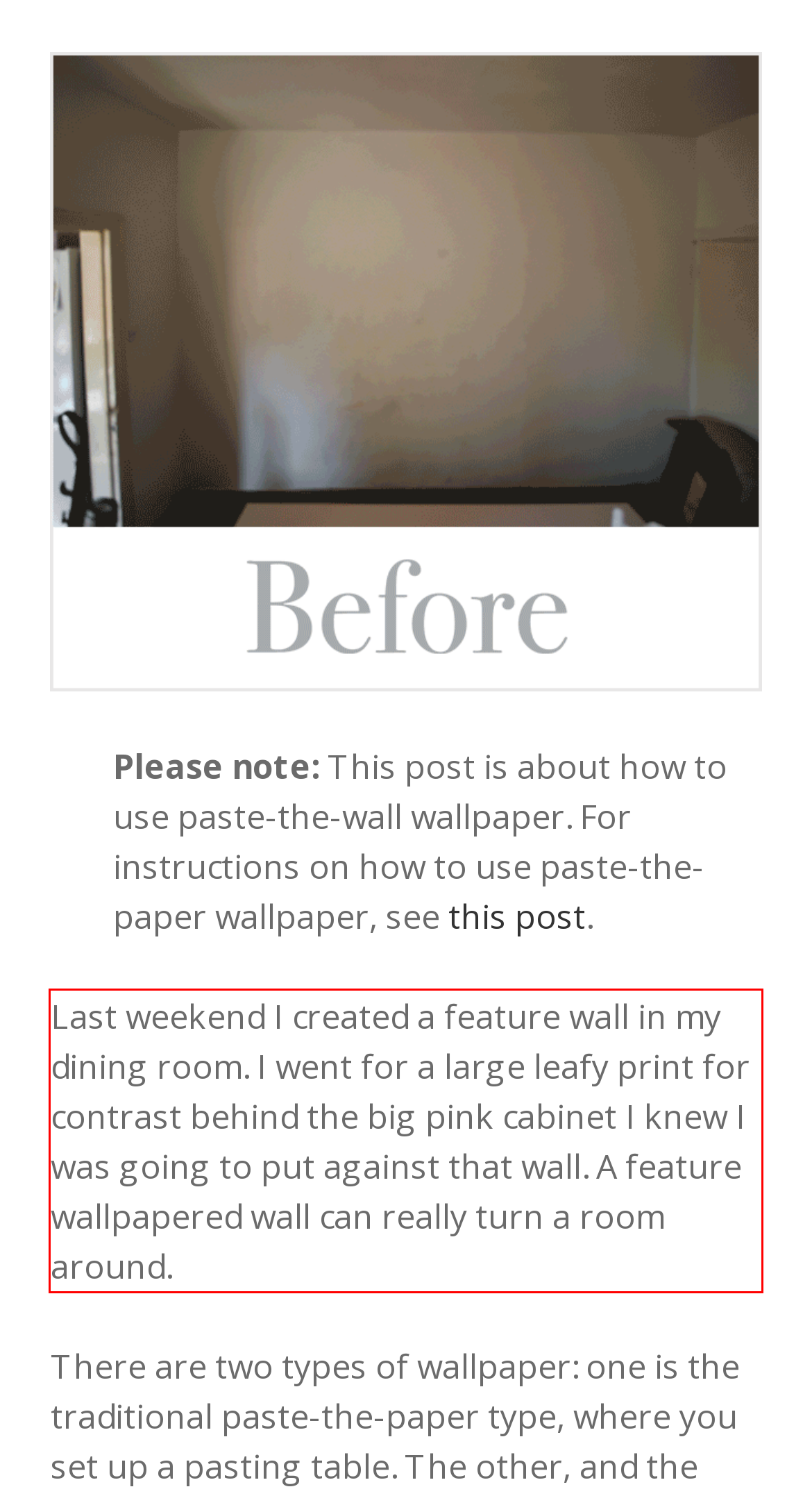Review the screenshot of the webpage and recognize the text inside the red rectangle bounding box. Provide the extracted text content.

Last weekend I created a feature wall in my dining room. I went for a large leafy print for contrast behind the big pink cabinet I knew I was going to put against that wall. A feature wallpapered wall can really turn a room around.